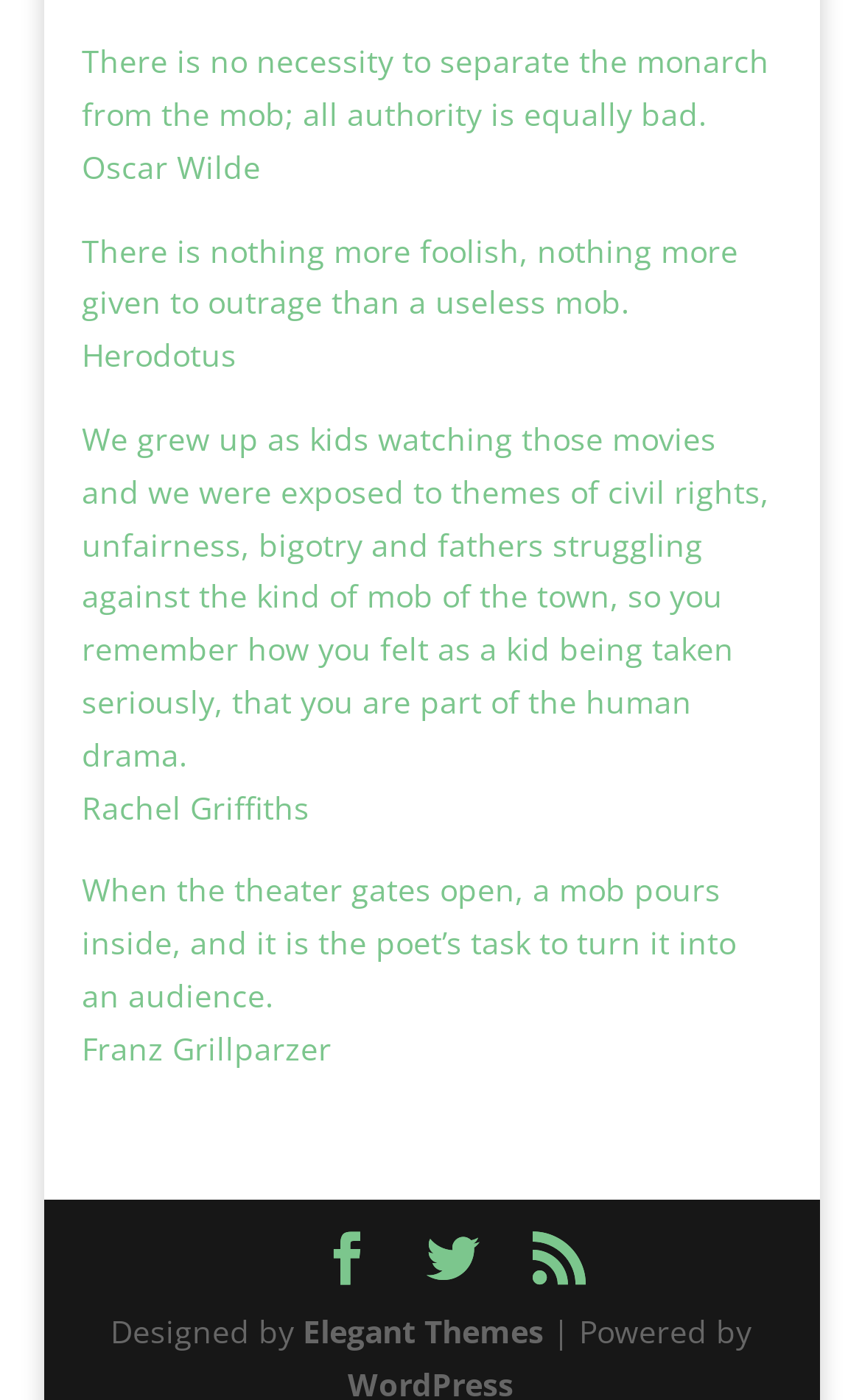Answer the question briefly using a single word or phrase: 
How many links are at the bottom of the page?

3